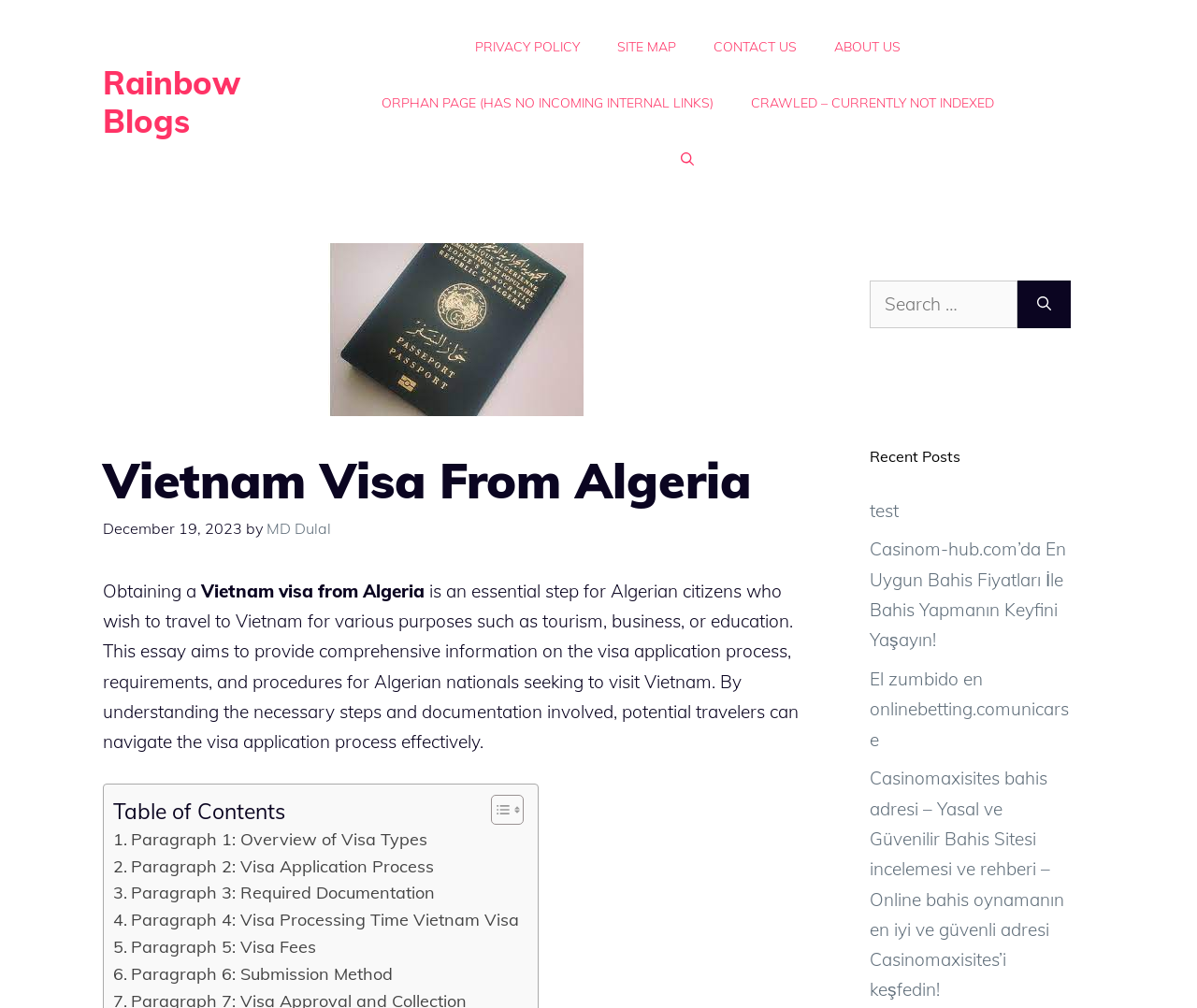Please identify the bounding box coordinates of the clickable region that I should interact with to perform the following instruction: "Search for something". The coordinates should be expressed as four float numbers between 0 and 1, i.e., [left, top, right, bottom].

[0.727, 0.278, 0.85, 0.325]